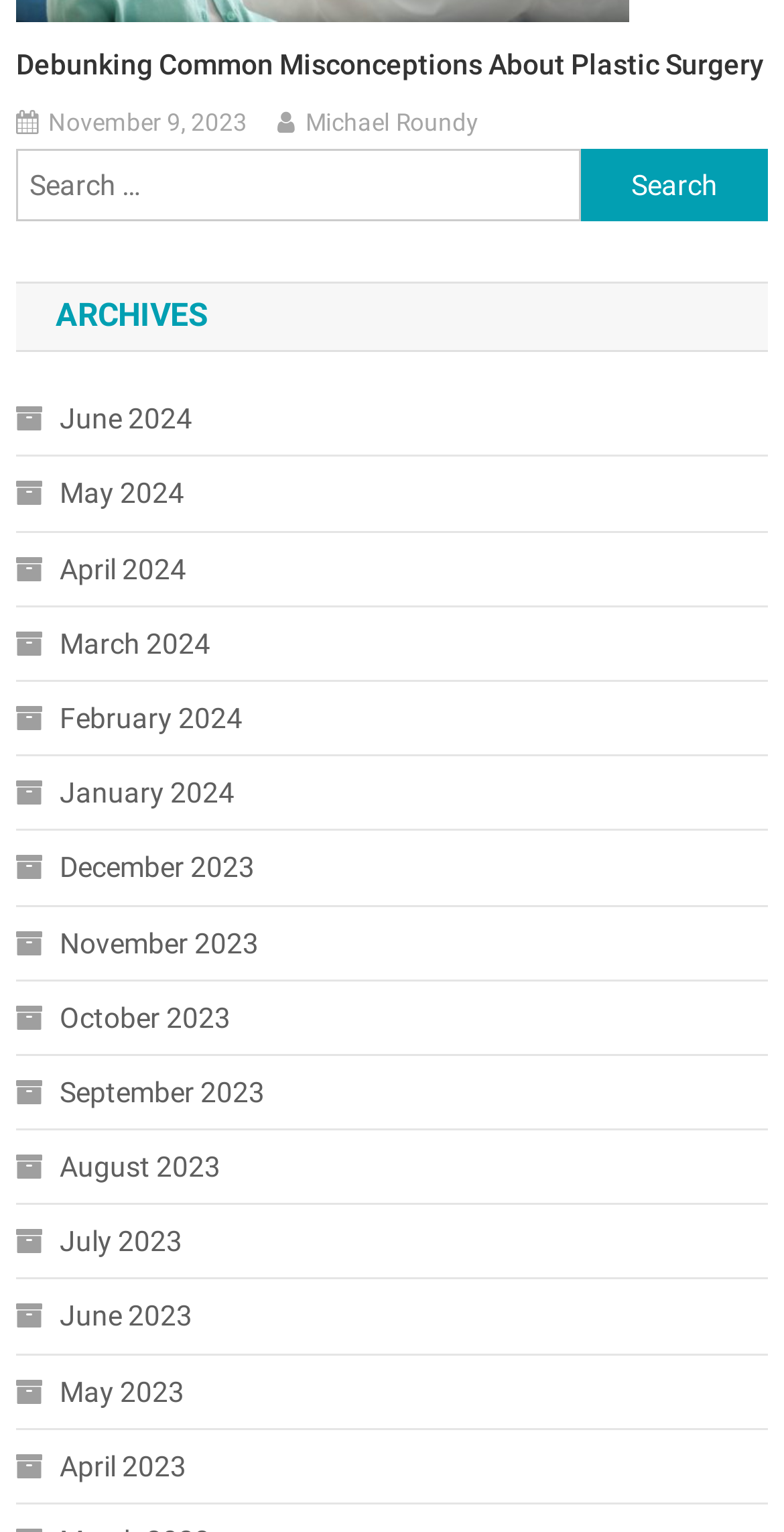Specify the bounding box coordinates of the area to click in order to execute this command: 'Read the article 'Debunking Common Misconceptions About Plastic Surgery''. The coordinates should consist of four float numbers ranging from 0 to 1, and should be formatted as [left, top, right, bottom].

[0.02, 0.028, 0.98, 0.057]